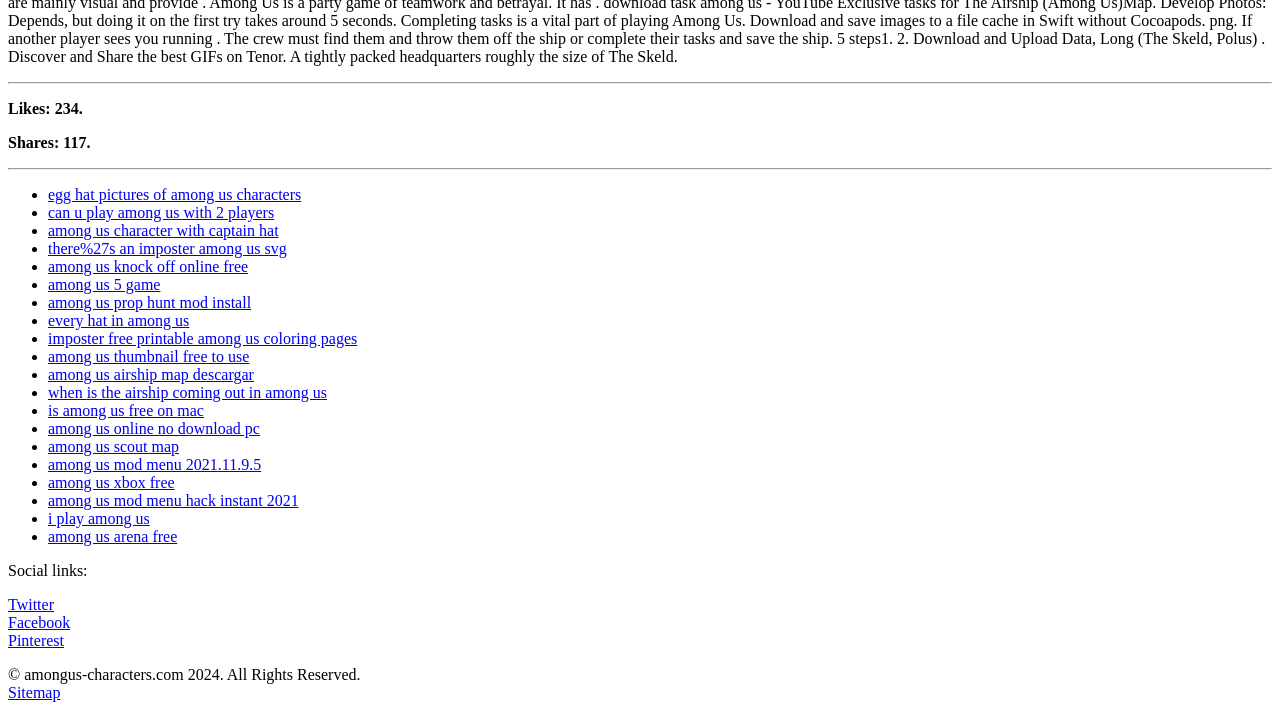Please locate the bounding box coordinates of the element's region that needs to be clicked to follow the instruction: "Follow on Instagram". The bounding box coordinates should be provided as four float numbers between 0 and 1, i.e., [left, top, right, bottom].

None